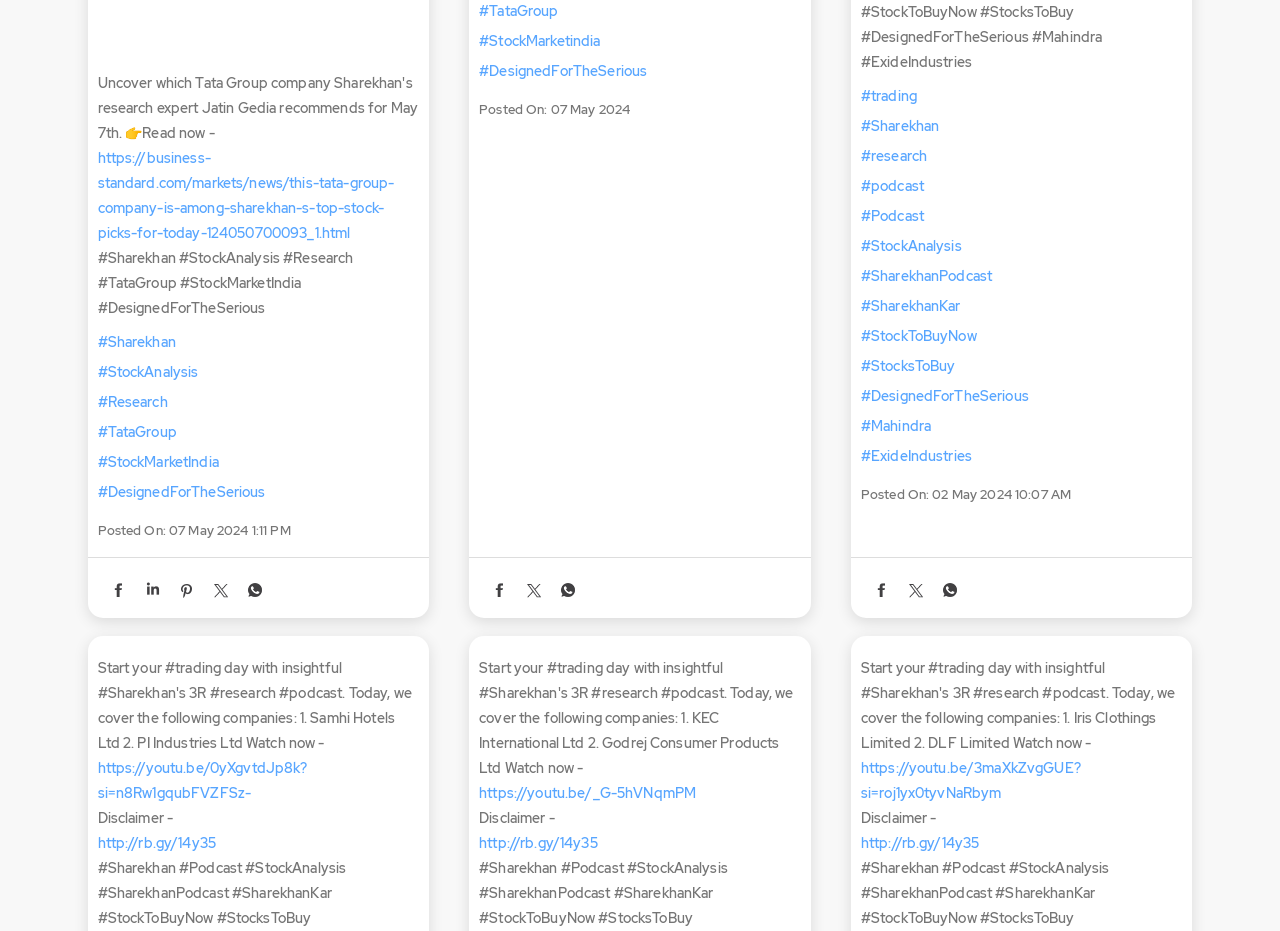Using floating point numbers between 0 and 1, provide the bounding box coordinates in the format (top-left x, top-left y, bottom-right x, bottom-right y). Locate the UI element described here: alt="Facebook"

[0.68, 0.053, 0.697, 0.078]